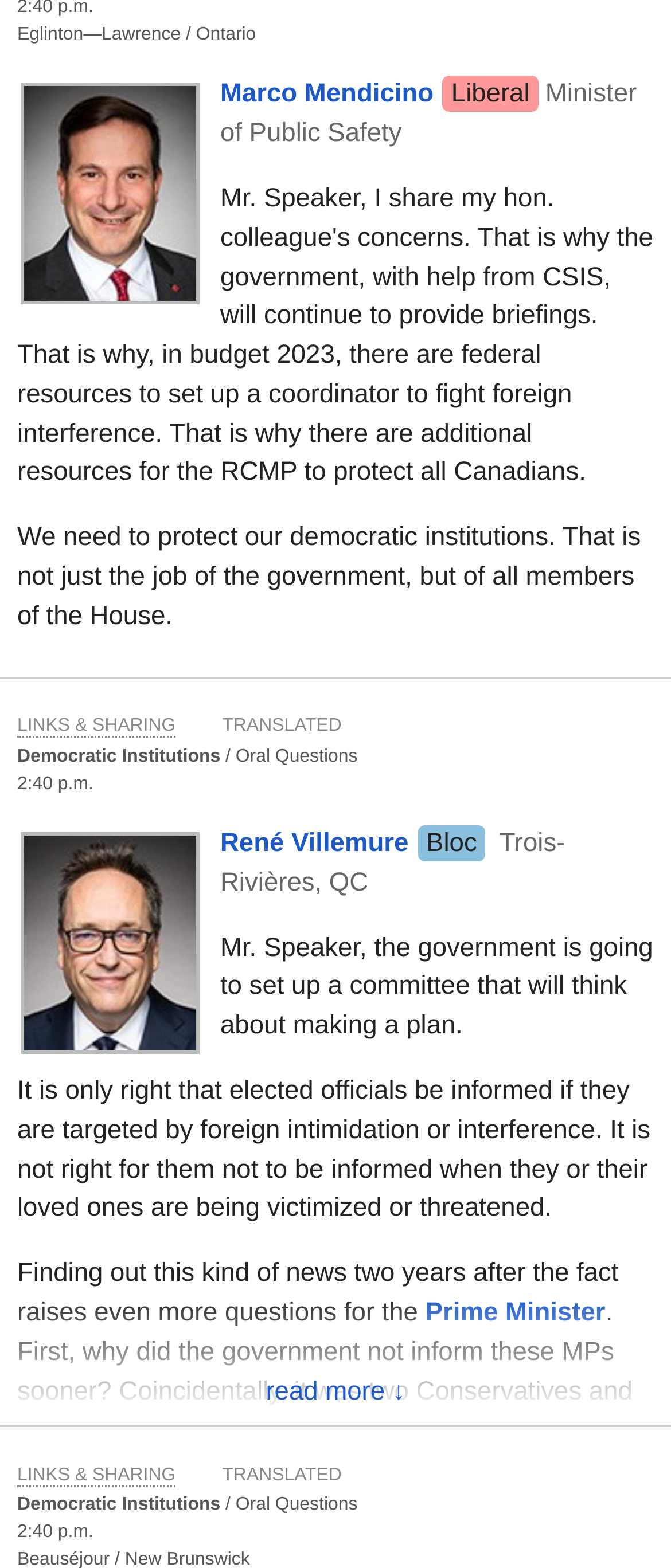Determine the bounding box coordinates of the clickable region to execute the instruction: "Click on '« Previous'". The coordinates should be four float numbers between 0 and 1, denoted as [left, top, right, bottom].

[0.24, 0.341, 0.482, 0.371]